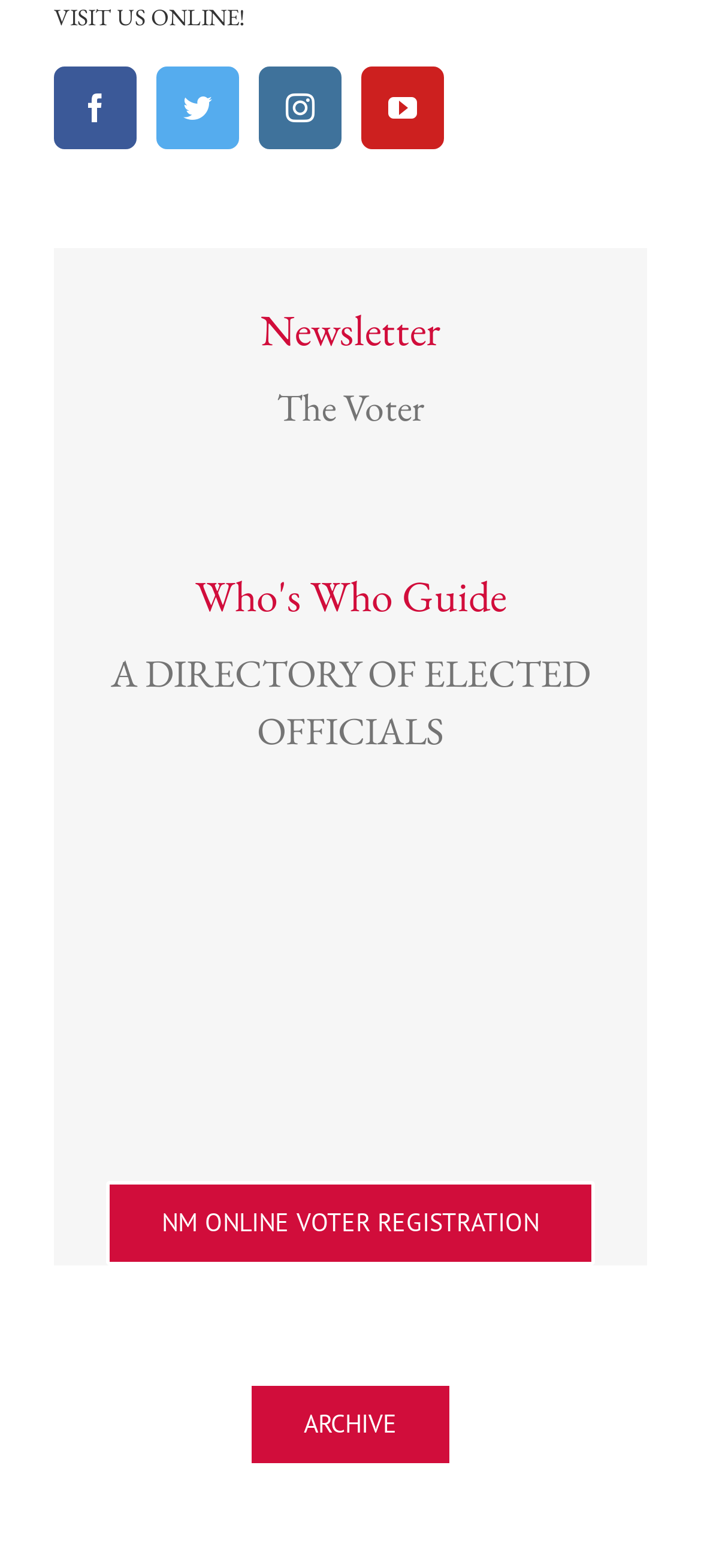Based on what you see in the screenshot, provide a thorough answer to this question: What is the purpose of the 'Who's Who Guide'?

I examined the section with the heading 'Who's Who Guide' and found that the static text below it says 'A DIRECTORY OF ELECTED OFFICIALS', which indicates that the purpose of the 'Who's Who Guide' is to provide a directory of elected officials.